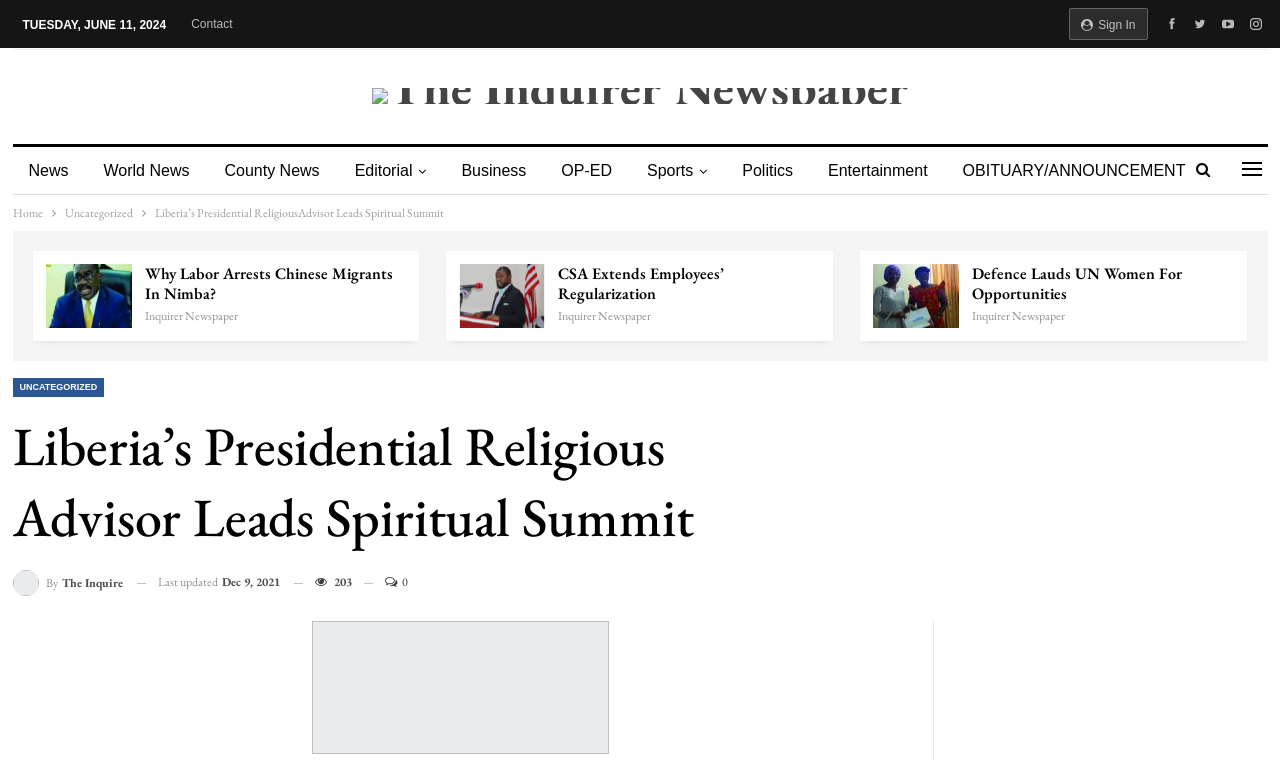Please pinpoint the bounding box coordinates for the region I should click to adhere to this instruction: "Check the last updated time".

[0.123, 0.755, 0.218, 0.776]